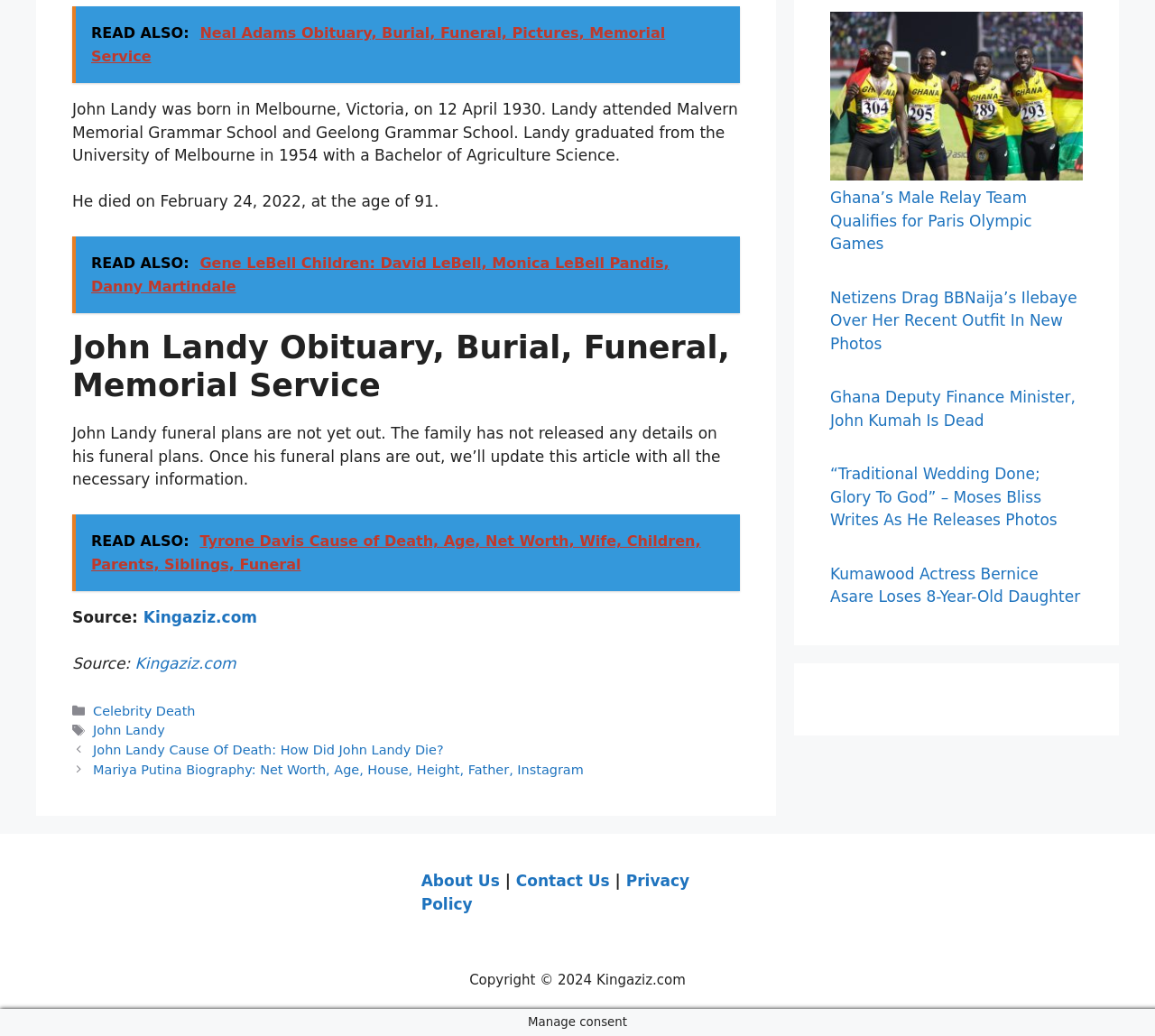What is the current status of John Landy's funeral plans?
Identify the answer in the screenshot and reply with a single word or phrase.

Not yet out